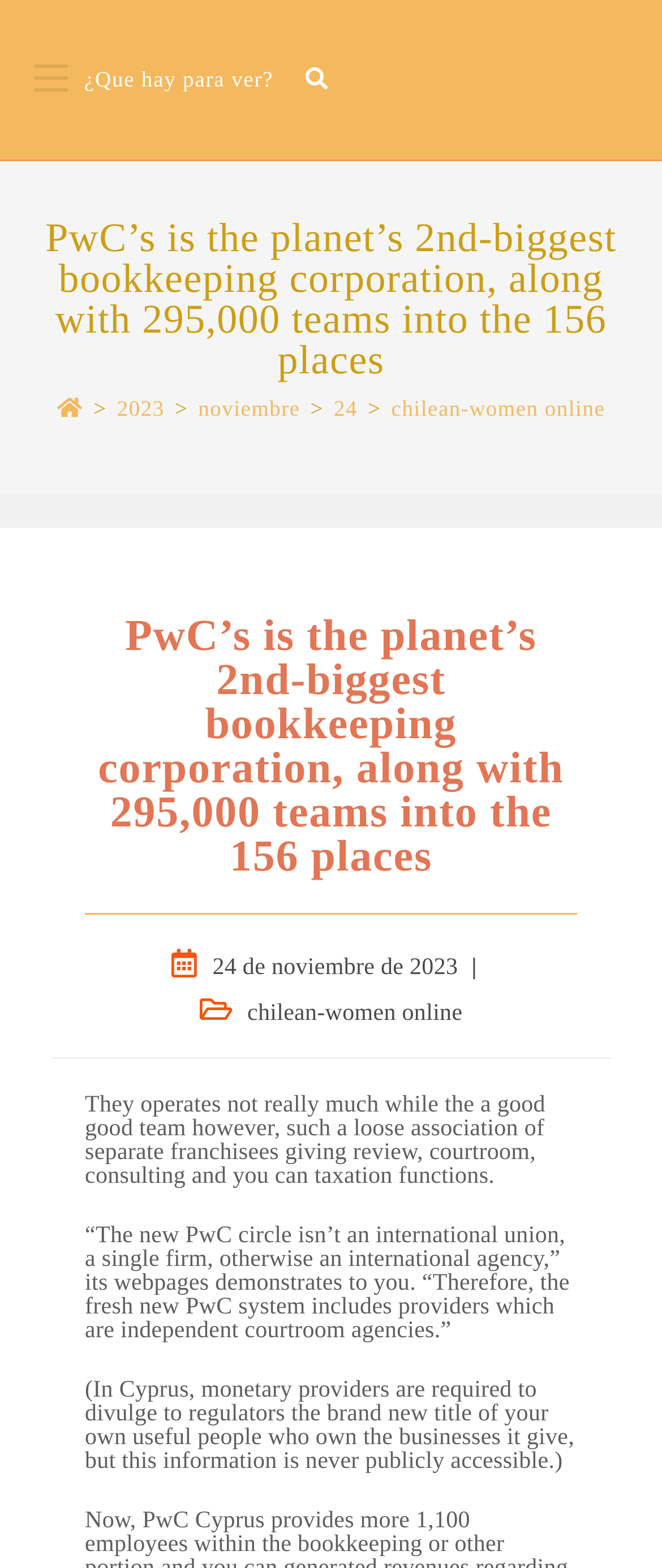Please identify the bounding box coordinates of the clickable area that will fulfill the following instruction: "Go to Home". The coordinates should be in the format of four float numbers between 0 and 1, i.e., [left, top, right, bottom].

[0.086, 0.252, 0.126, 0.268]